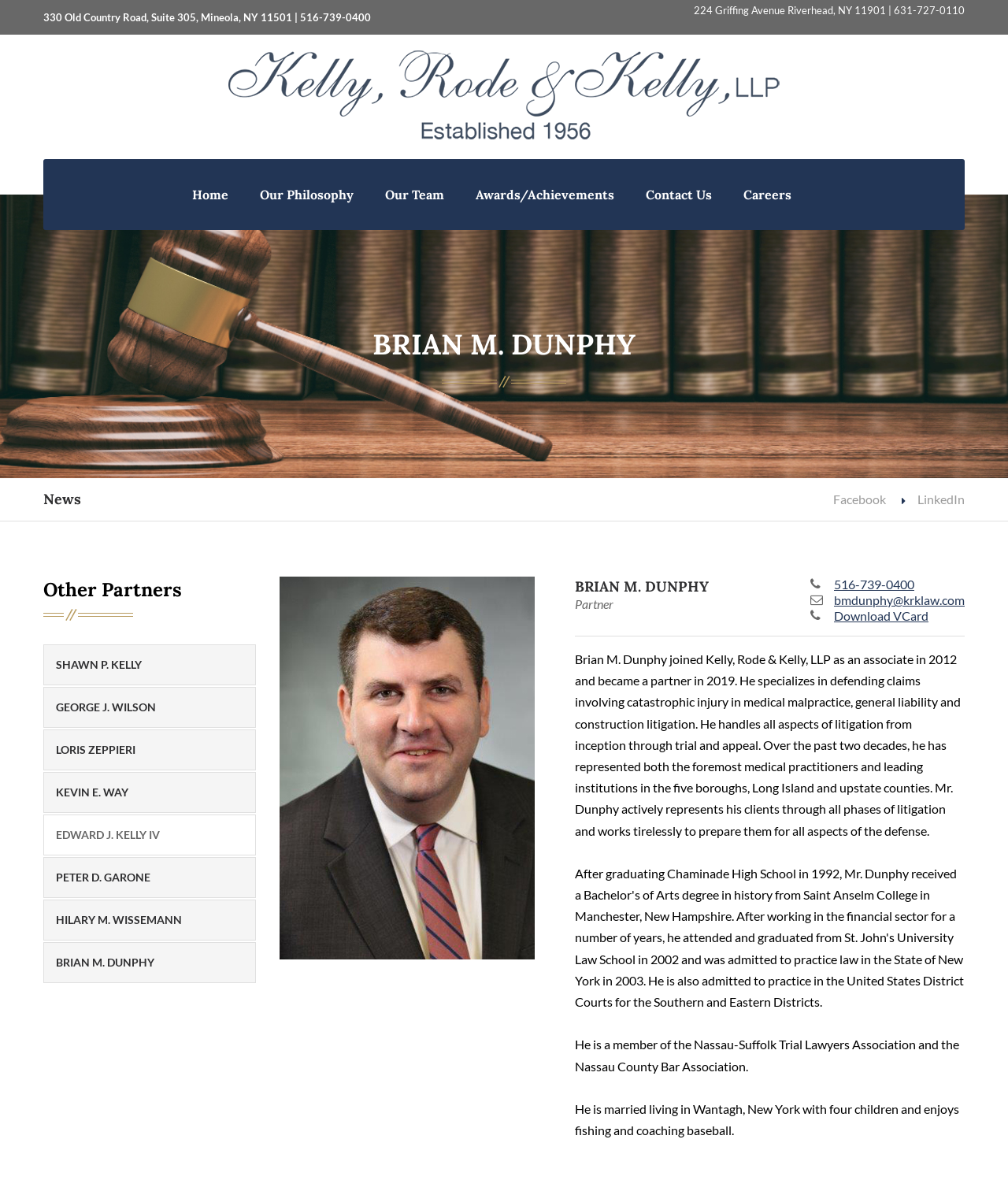Provide the bounding box coordinates of the area you need to click to execute the following instruction: "Download VCard".

[0.827, 0.515, 0.921, 0.528]